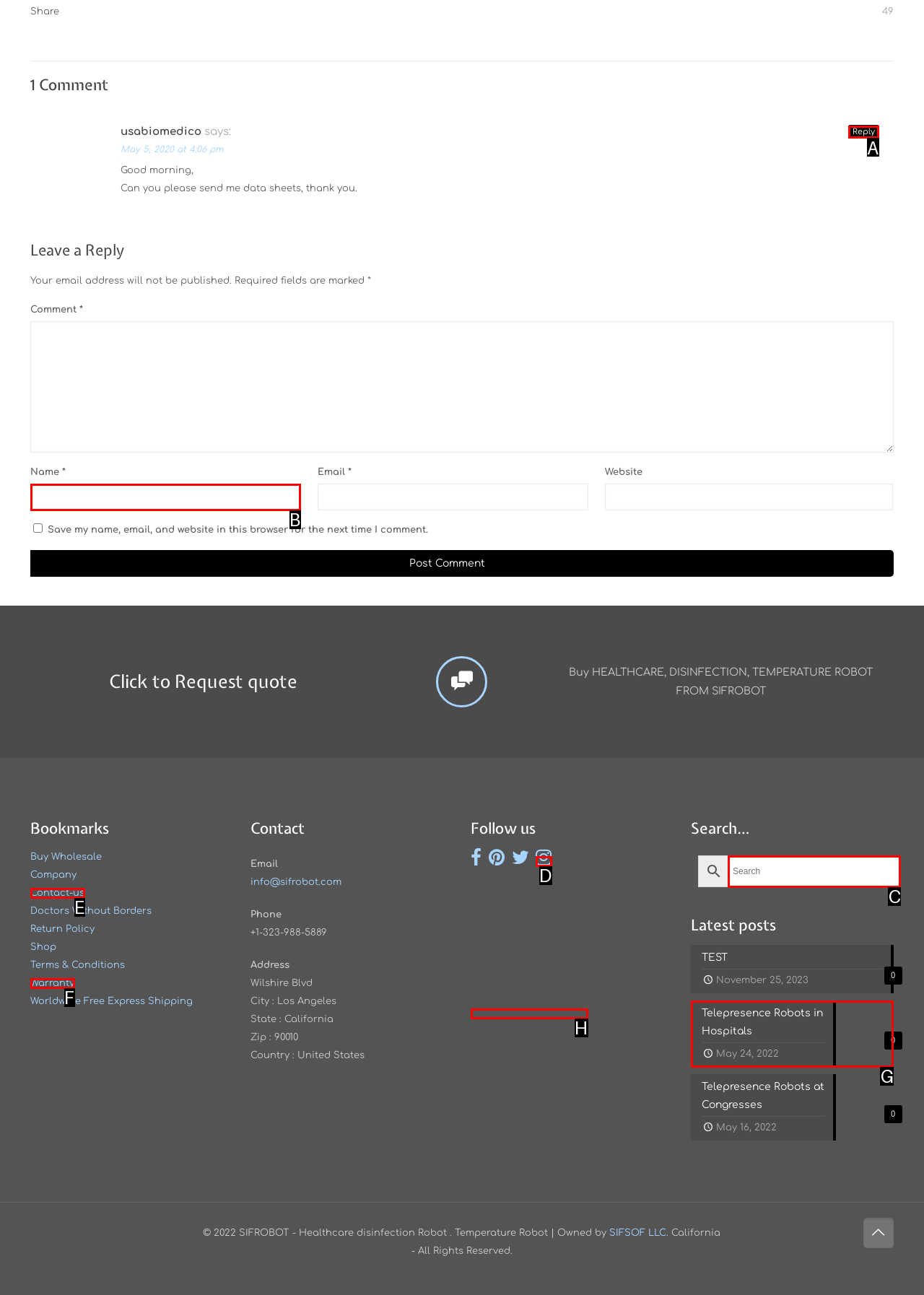Identify the letter of the UI element you need to select to accomplish the task: Click the 'Reply to usabiomedico' link.
Respond with the option's letter from the given choices directly.

A